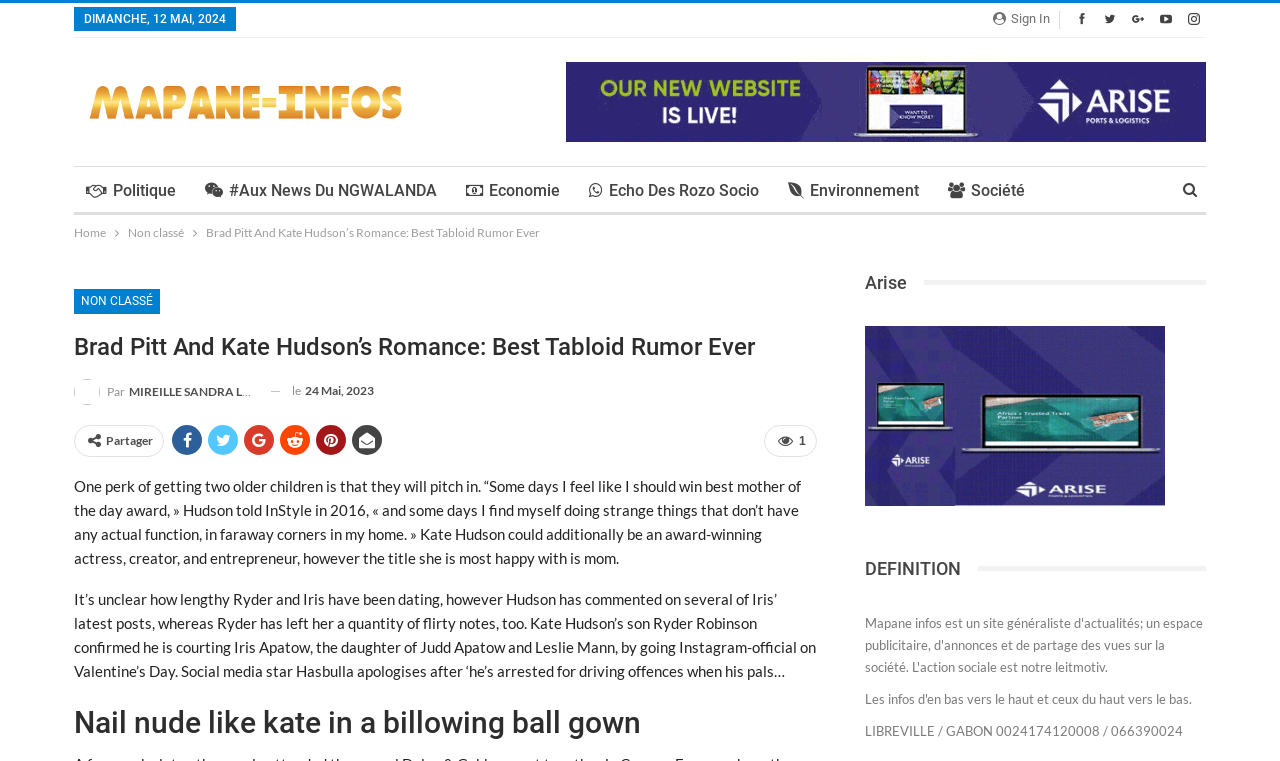What is the occupation of Judd Apatow?
Give a thorough and detailed response to the question.

The article mentions Iris Apatow as the daughter of Judd Apatow and Leslie Mann, implying that Judd Apatow is a director or someone related to the film industry.